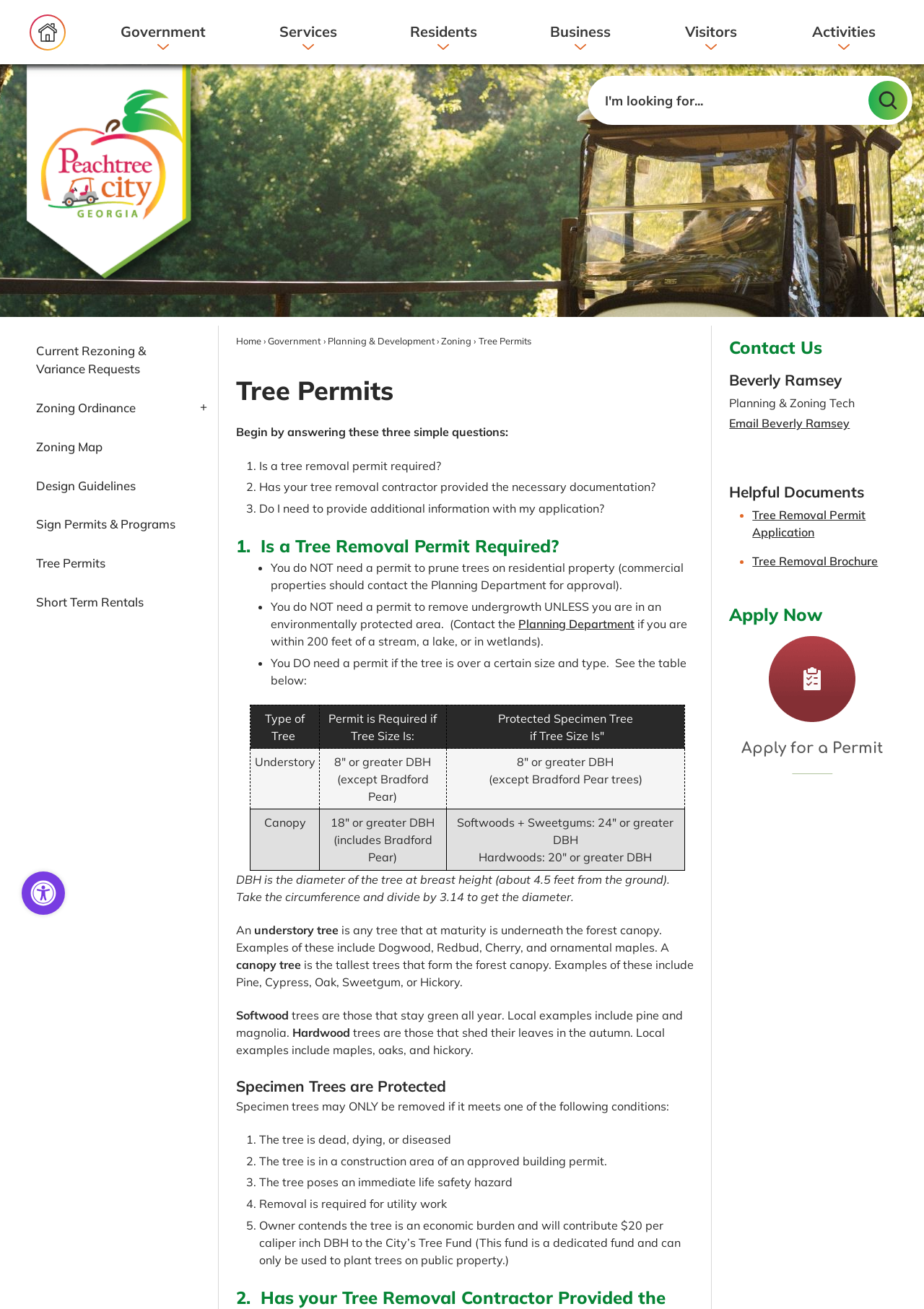Determine the bounding box coordinates for the UI element matching this description: "Zoning Ordinance".

[0.012, 0.297, 0.236, 0.326]